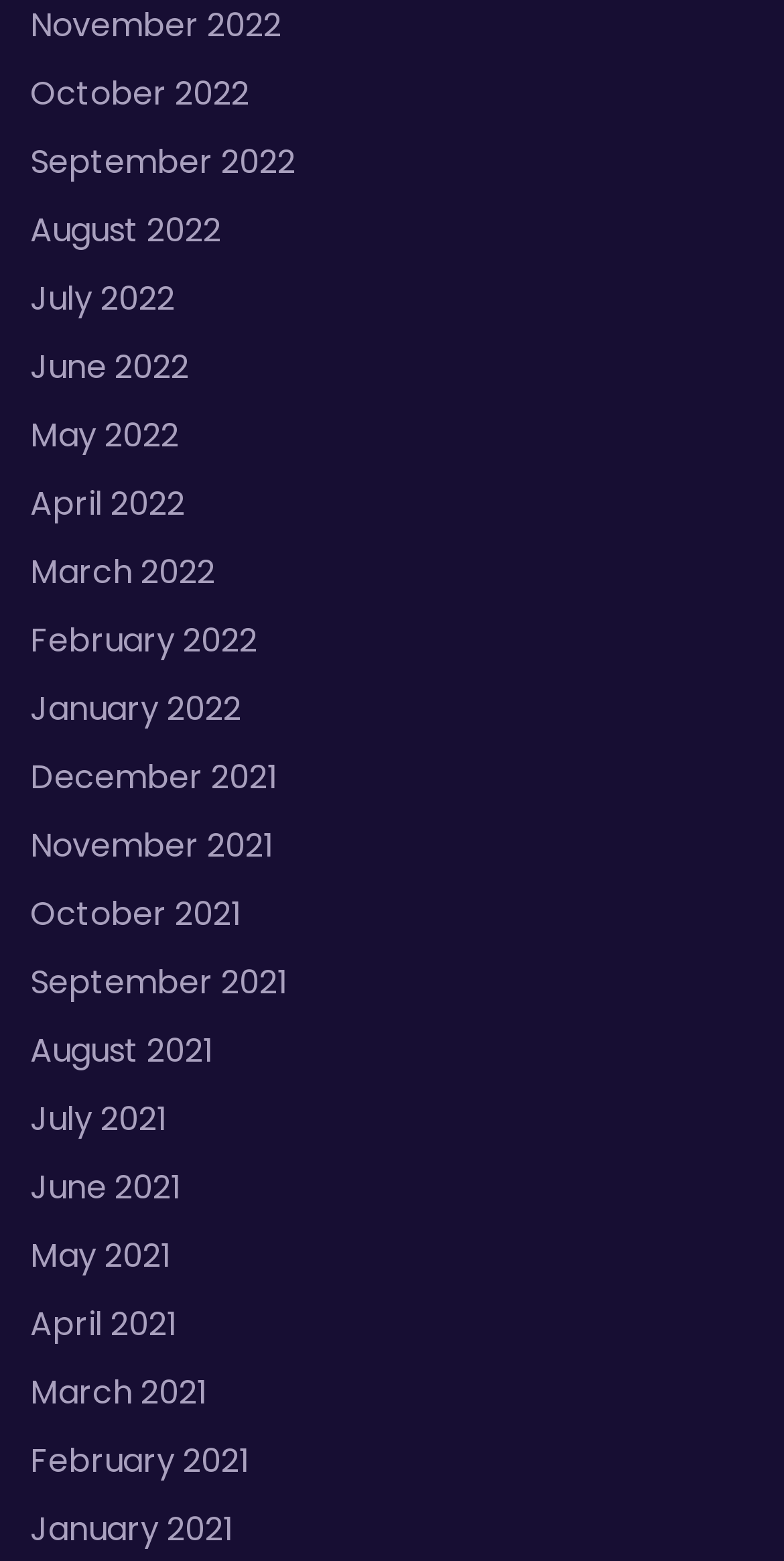Find the bounding box coordinates of the clickable area that will achieve the following instruction: "View June 2021".

[0.038, 0.746, 0.231, 0.776]